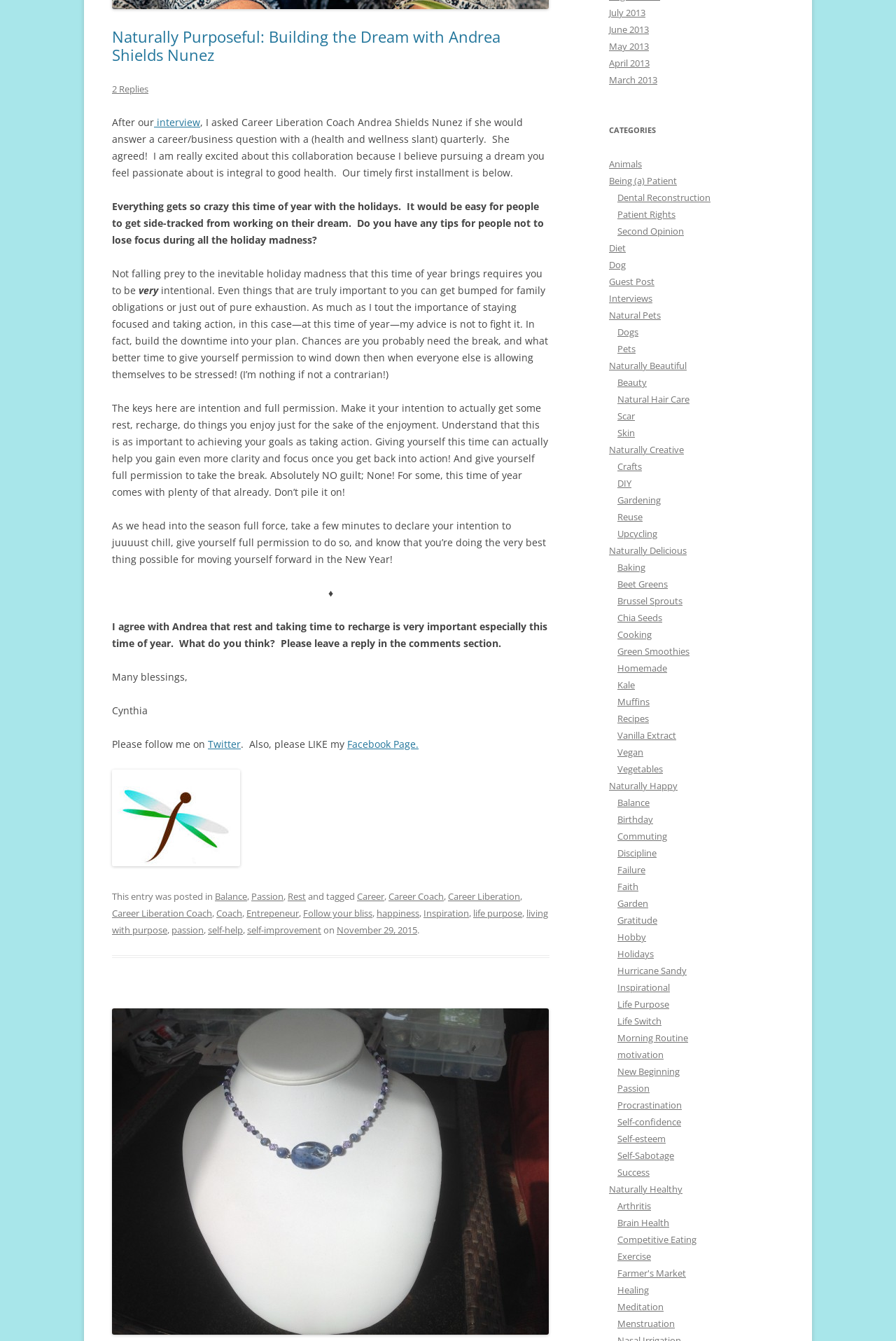Provide the bounding box coordinates for the UI element described in this sentence: "Gardening". The coordinates should be four float values between 0 and 1, i.e., [left, top, right, bottom].

[0.689, 0.368, 0.738, 0.378]